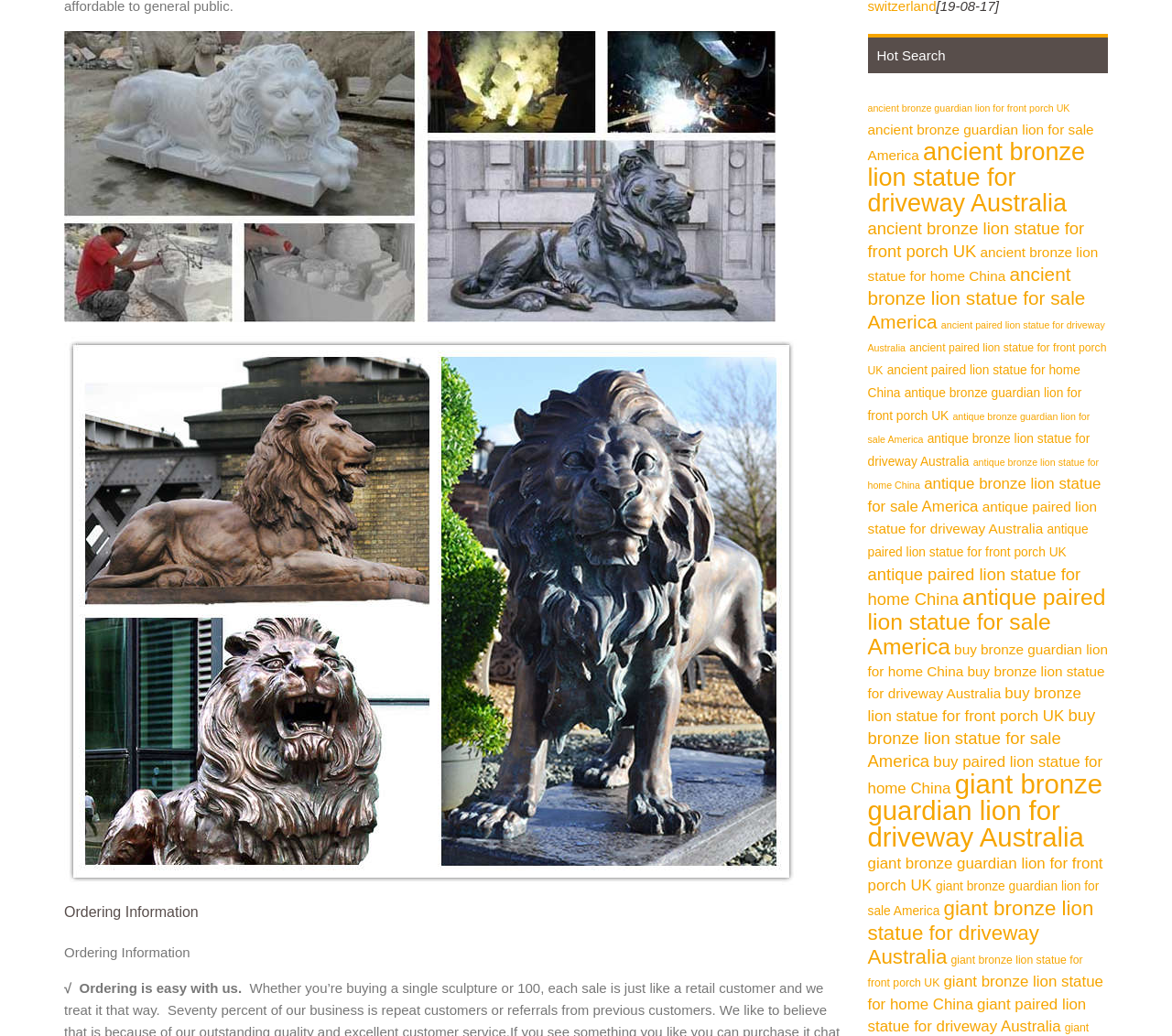Determine the bounding box coordinates of the region that needs to be clicked to achieve the task: "Click on 'giant bronze guardian lion for driveway Australia'".

[0.74, 0.742, 0.941, 0.823]